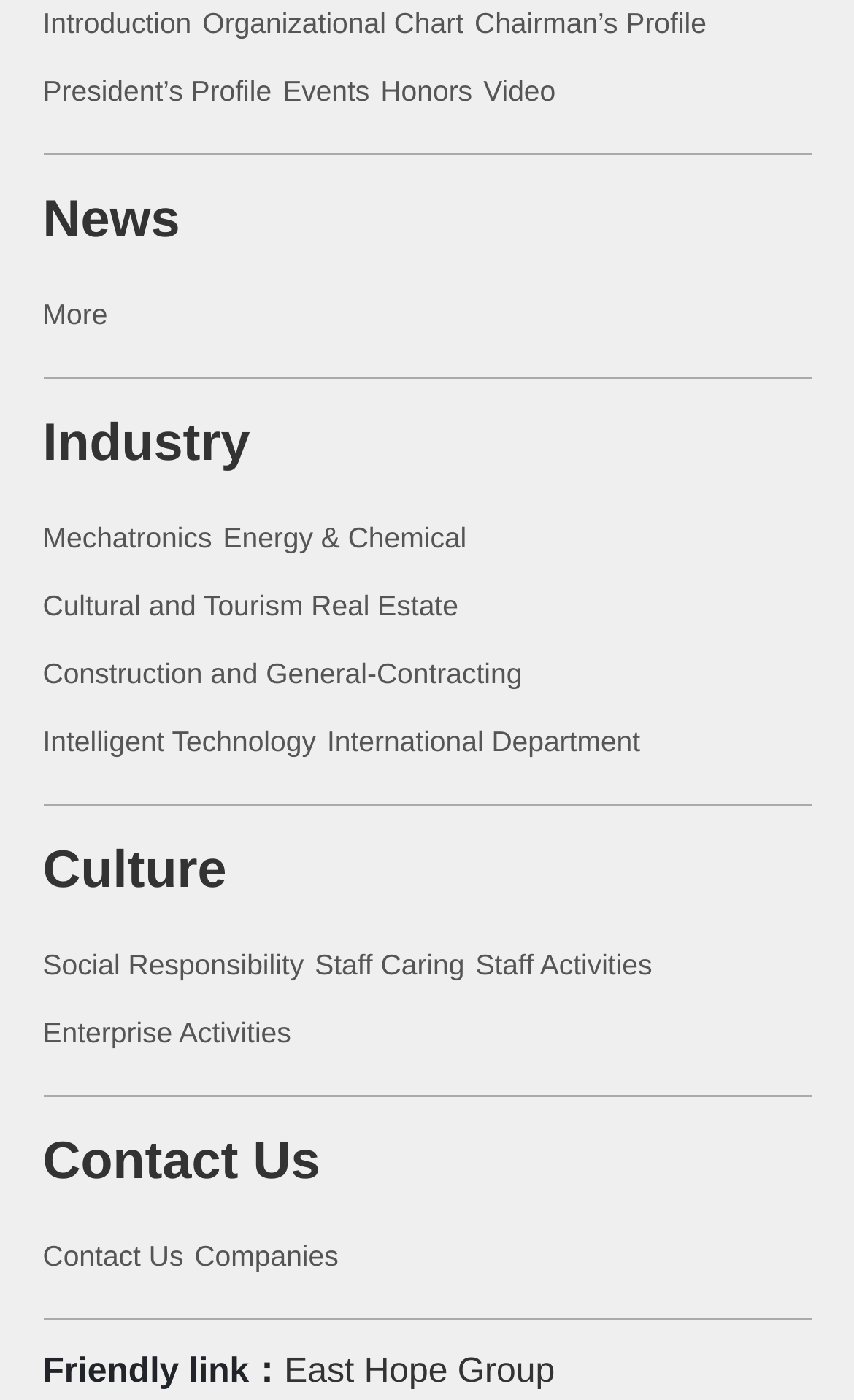What type of company is this webpage about?
Look at the screenshot and give a one-word or phrase answer.

Enterprise